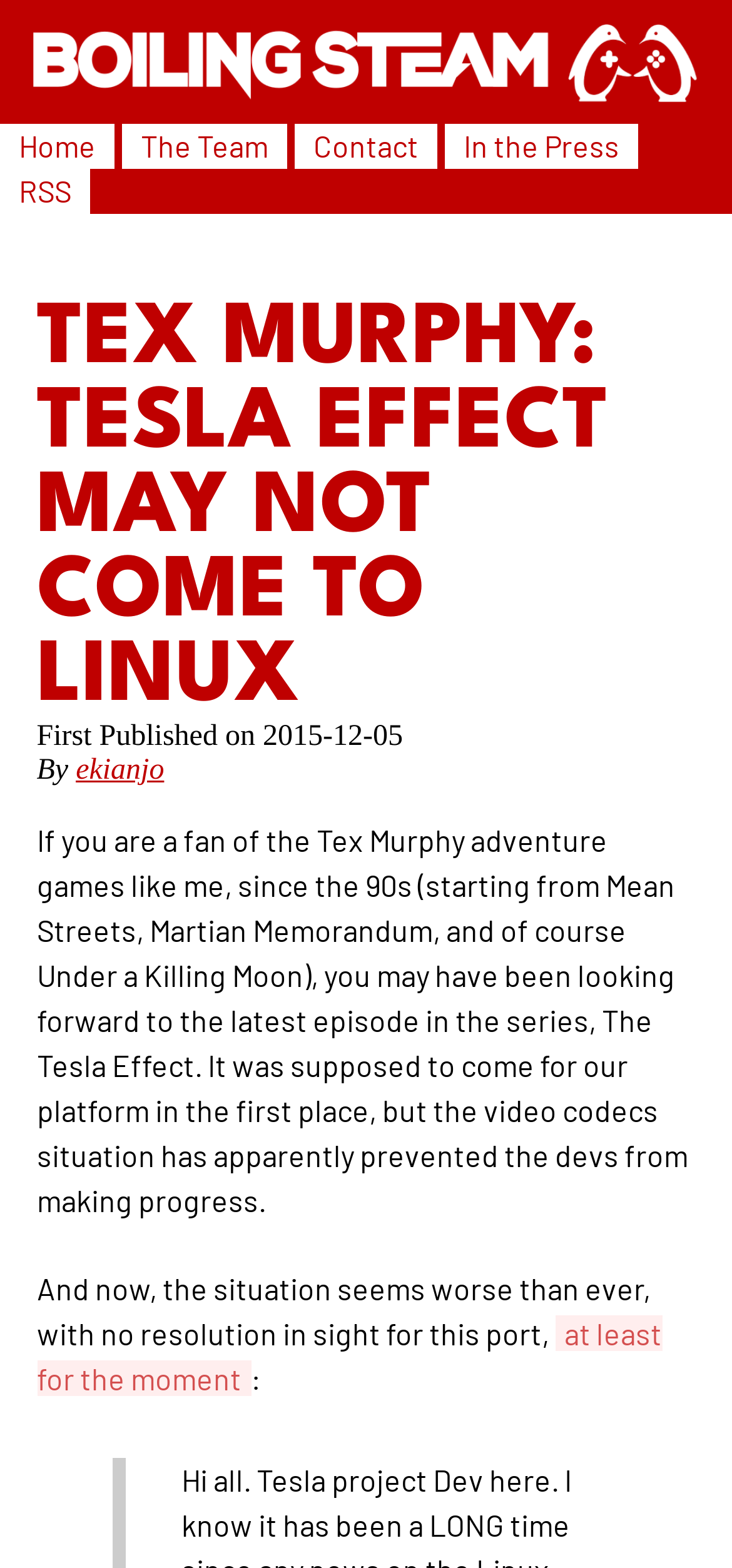Can you give a comprehensive explanation to the question given the content of the image?
What is the situation with the game's port?

The article states 'And now, the situation seems worse than ever, with no resolution in sight for this port', indicating that there is no resolution in sight for the game's port.